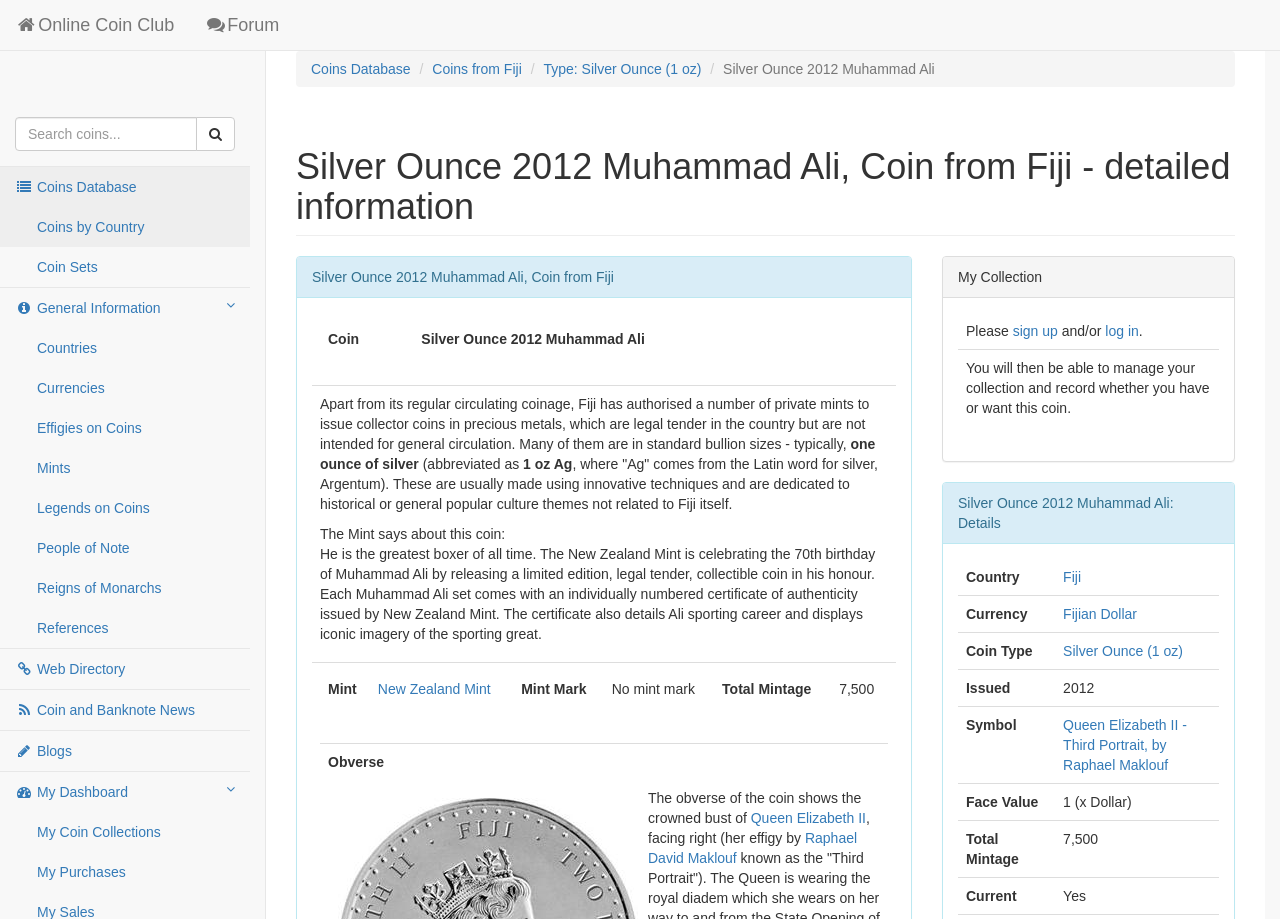Give a one-word or short phrase answer to this question: 
What is the name of the coin?

Silver Ounce 2012 Muhammad Ali